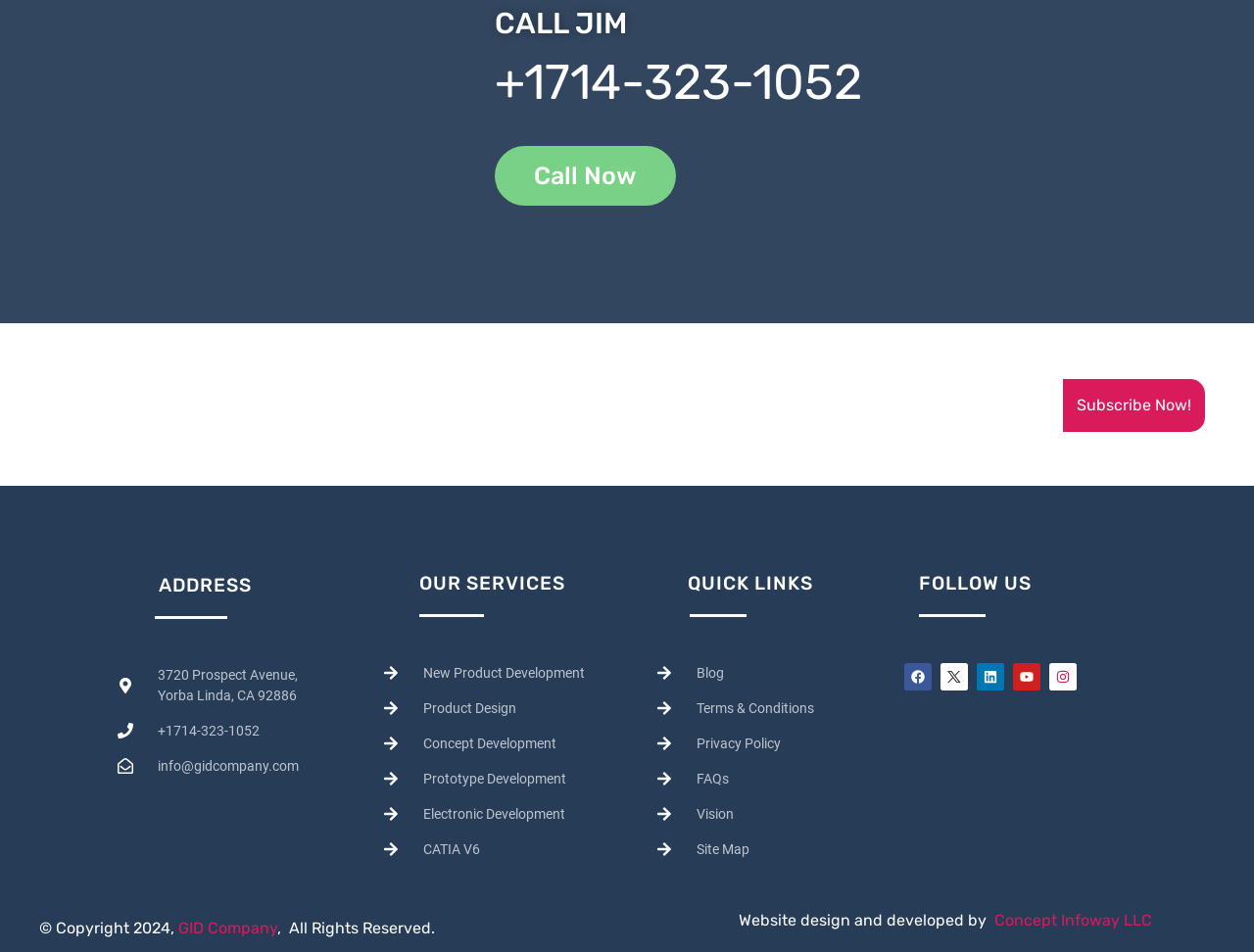Please determine the bounding box coordinates of the area that needs to be clicked to complete this task: 'Visit the company address'. The coordinates must be four float numbers between 0 and 1, formatted as [left, top, right, bottom].

[0.094, 0.698, 0.282, 0.741]